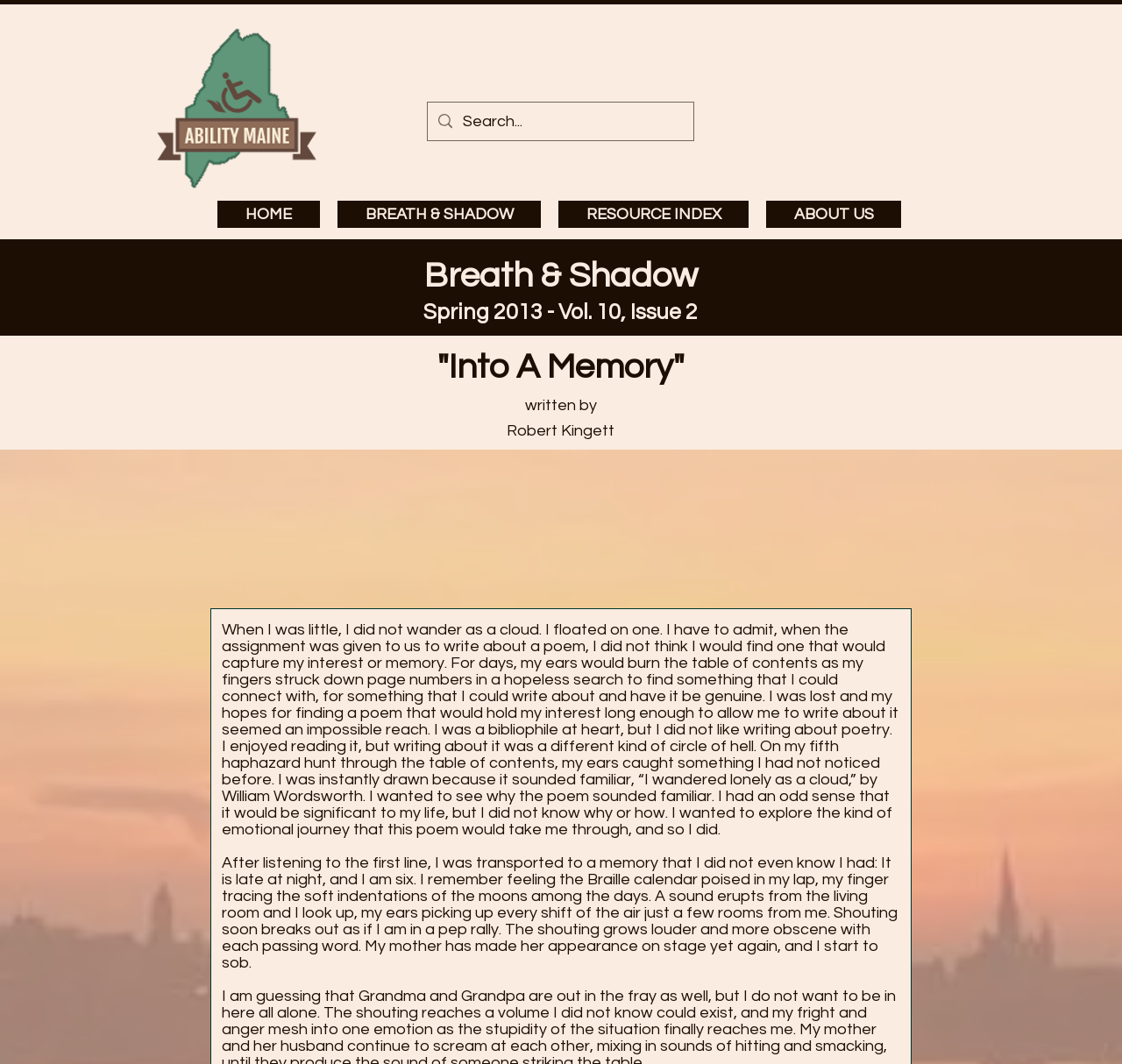Locate the bounding box of the UI element with the following description: "RESOURCE INDEX".

[0.498, 0.189, 0.667, 0.214]